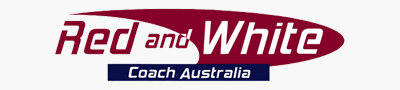What type of services does the company cater to?
Based on the content of the image, thoroughly explain and answer the question.

The company's commitment to providing well-maintained and insured vehicles for various charter services implies that they cater to both luxury and standard travel requirements, as mentioned in the caption.